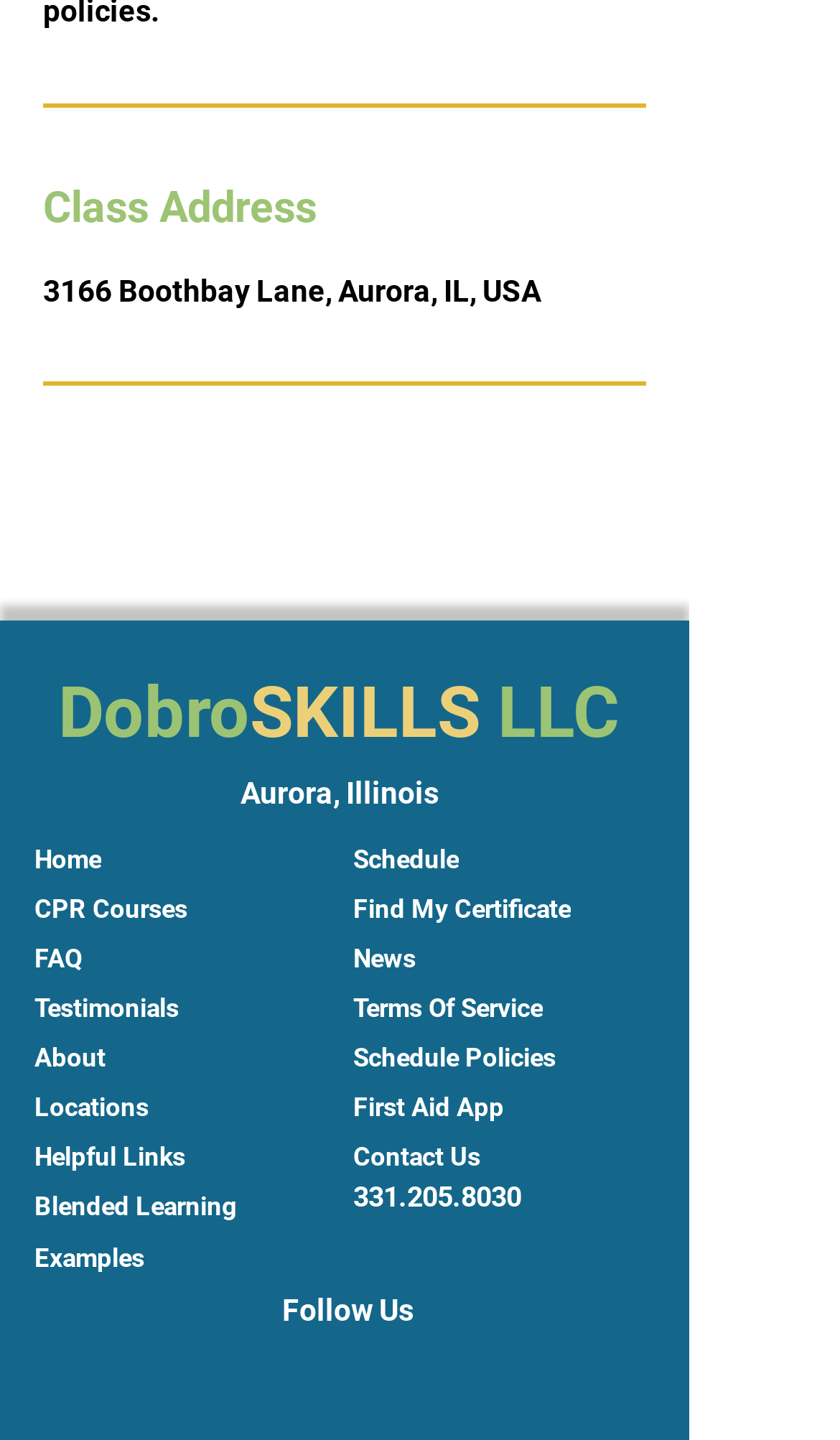Determine the bounding box coordinates of the clickable area required to perform the following instruction: "Follow the 'Dobro' link". The coordinates should be represented as four float numbers between 0 and 1: [left, top, right, bottom].

[0.069, 0.466, 0.297, 0.524]